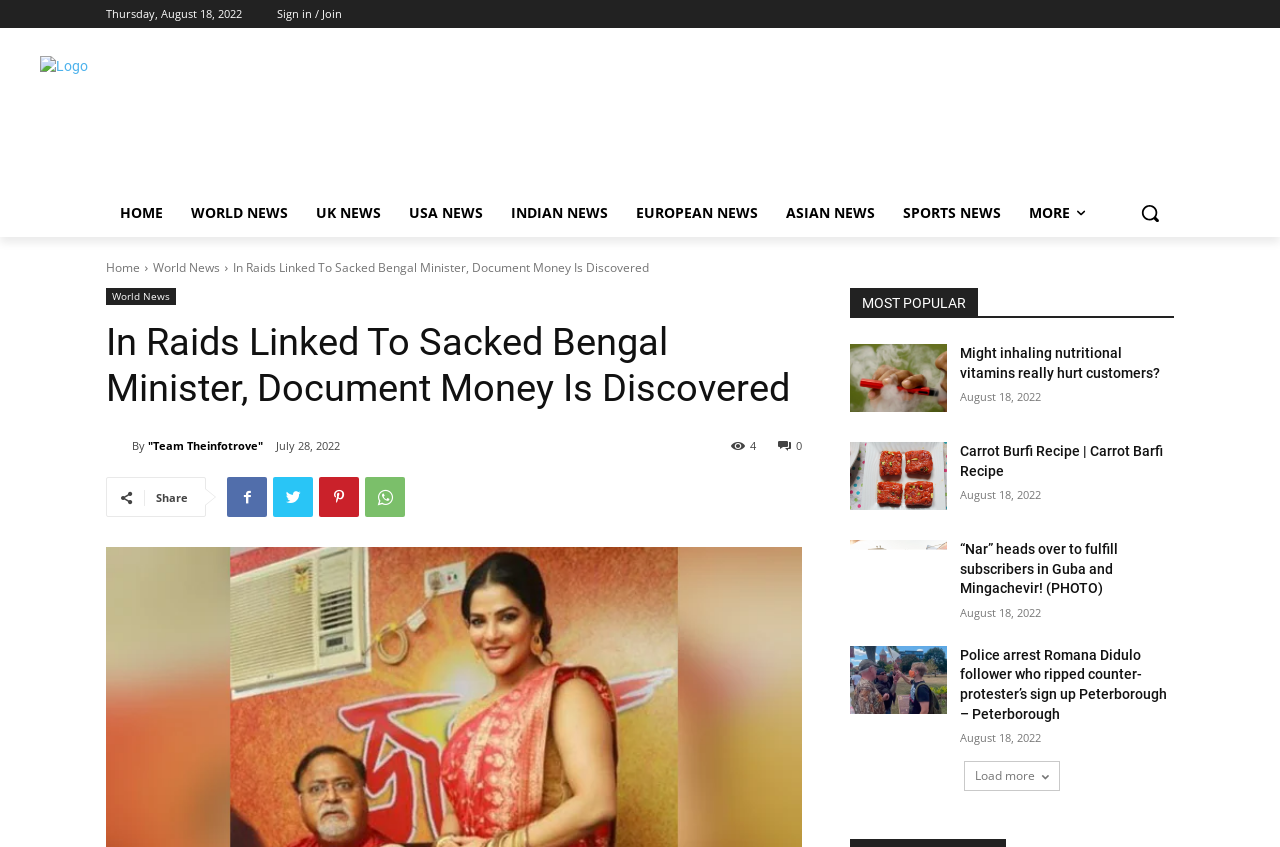Identify the webpage's primary heading and generate its text.

In Raids Linked To Sacked Bengal Minister, Document Money Is Discovered